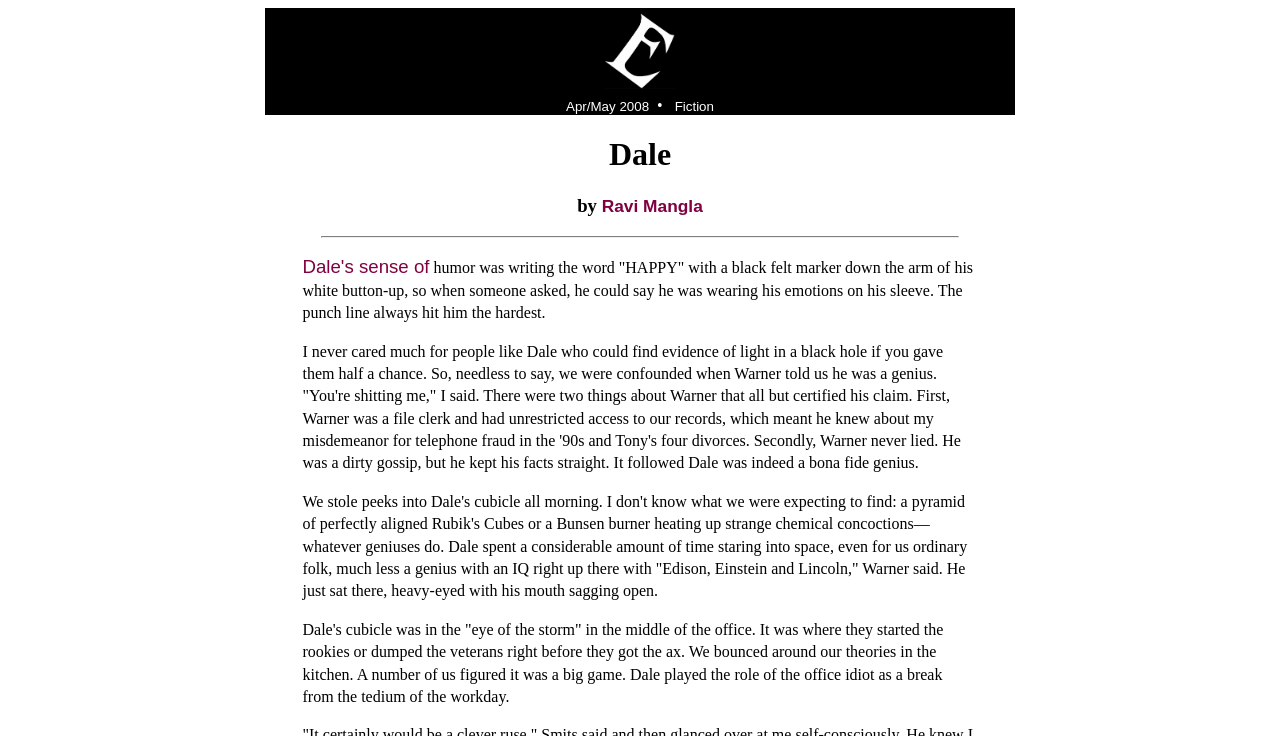From the webpage screenshot, predict the bounding box of the UI element that matches this description: "Fiction".

[0.527, 0.135, 0.558, 0.155]